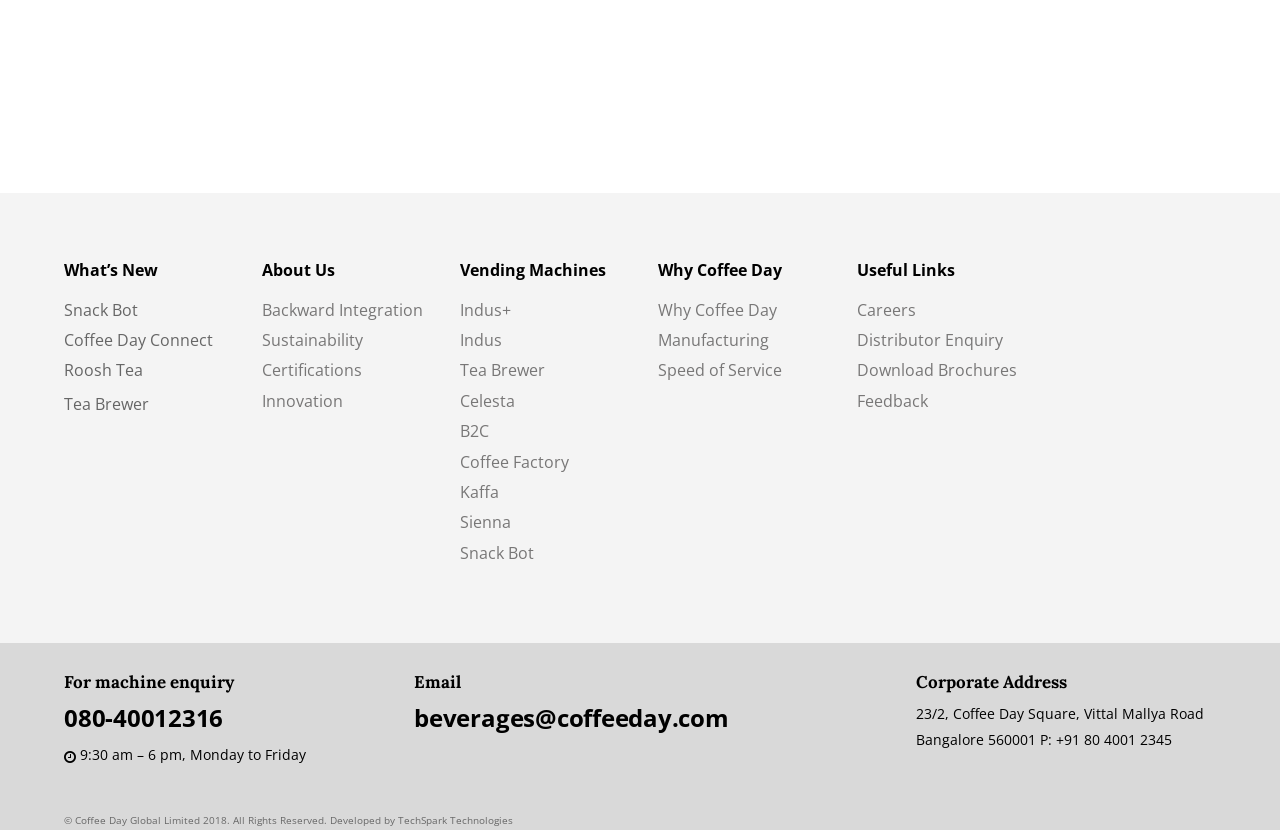Using floating point numbers between 0 and 1, provide the bounding box coordinates in the format (top-left x, top-left y, bottom-right x, bottom-right y). Locate the UI element described here: Feedback

[0.669, 0.47, 0.725, 0.496]